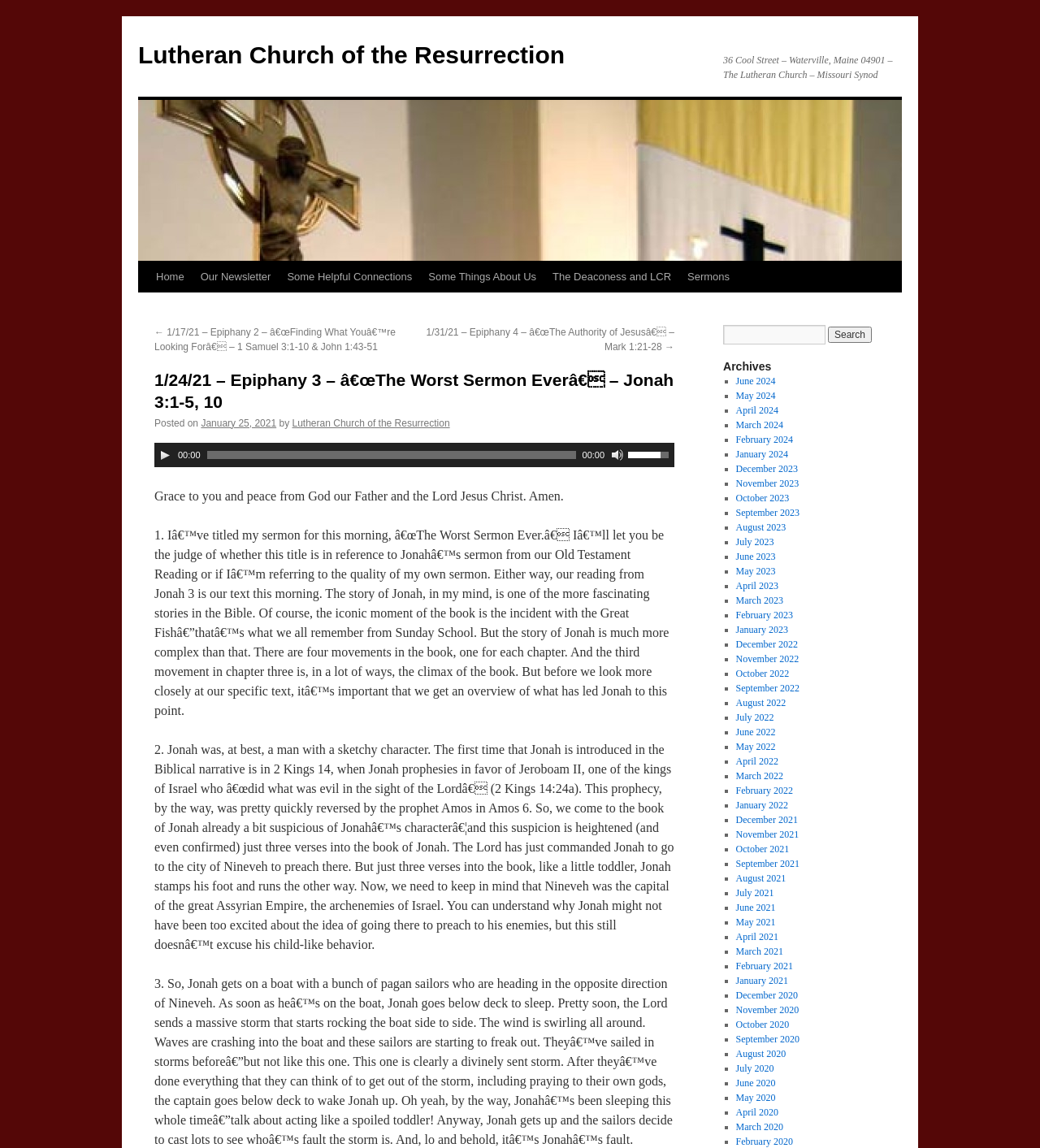Based on the image, give a detailed response to the question: Is there an audio player on the webpage?

The presence of an audio player can be determined by the 'Audio Player' application element, which contains buttons for playing, muting, and adjusting the volume. This element is located near the top of the webpage, below the sermon's introduction.